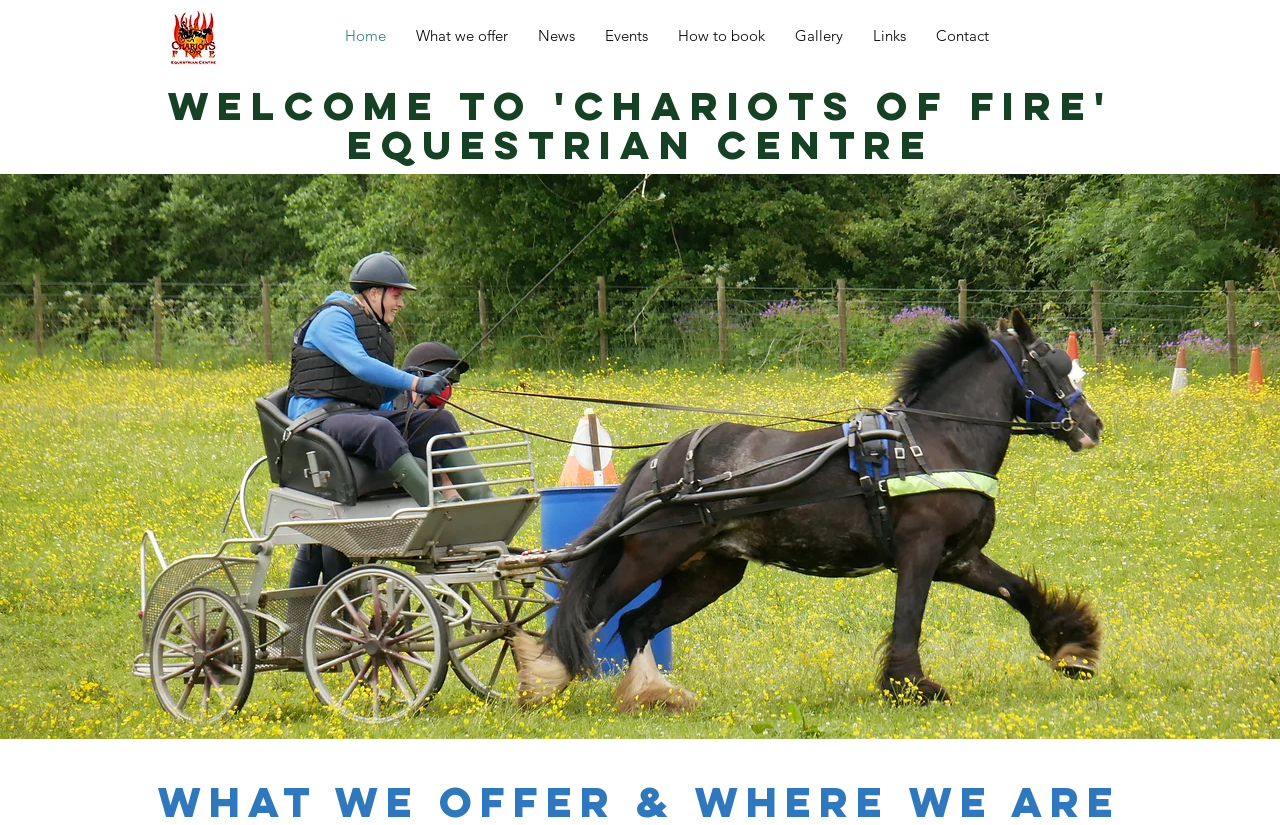Please identify the bounding box coordinates for the region that you need to click to follow this instruction: "Contact the equestrian centre".

[0.72, 0.013, 0.784, 0.074]